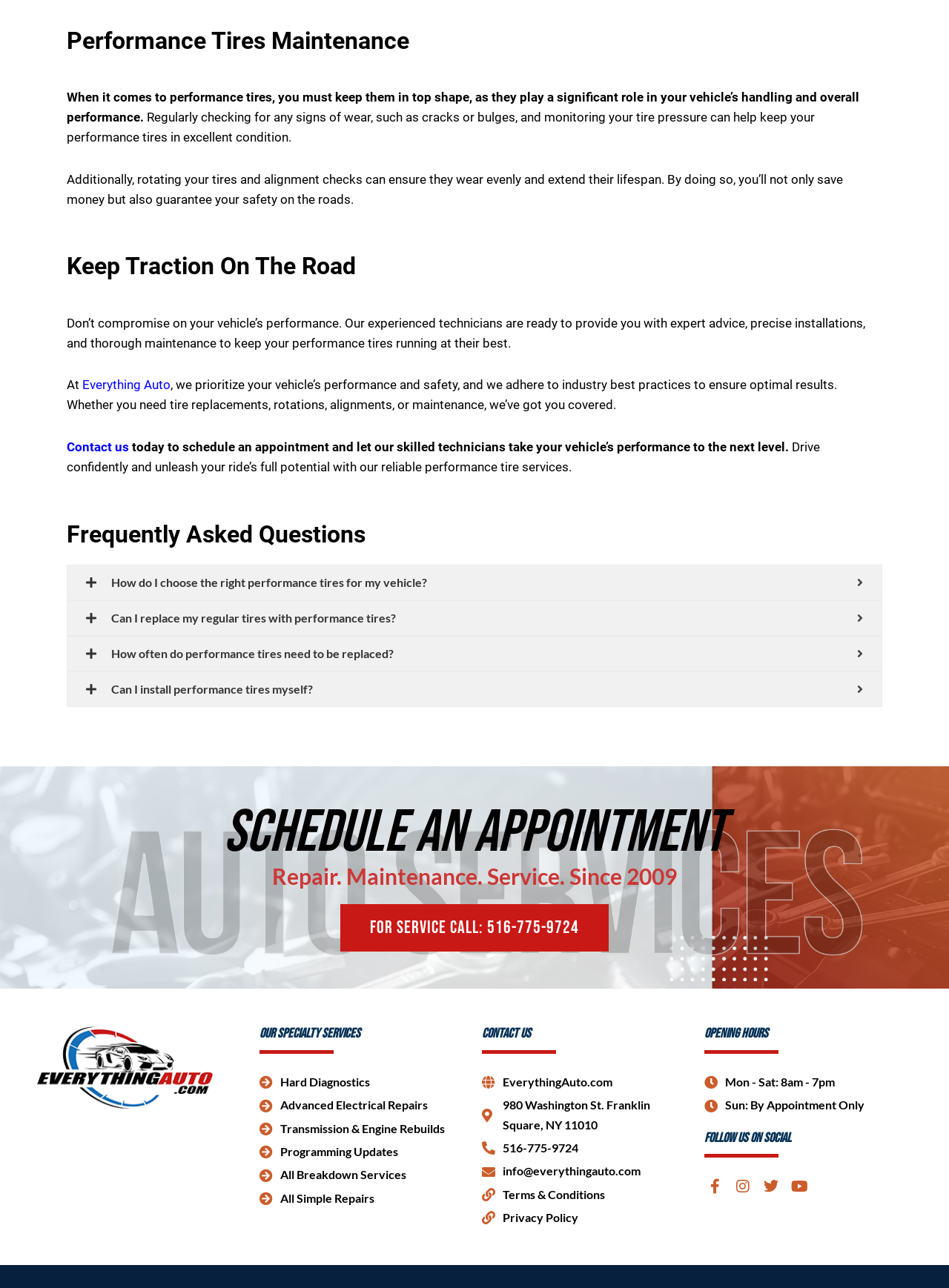What is the purpose of rotating performance tires?
Please respond to the question with a detailed and well-explained answer.

According to the webpage, rotating performance tires can ensure they wear evenly and extend their lifespan. This is mentioned in the second paragraph under the 'Performance Tires Maintenance' heading.